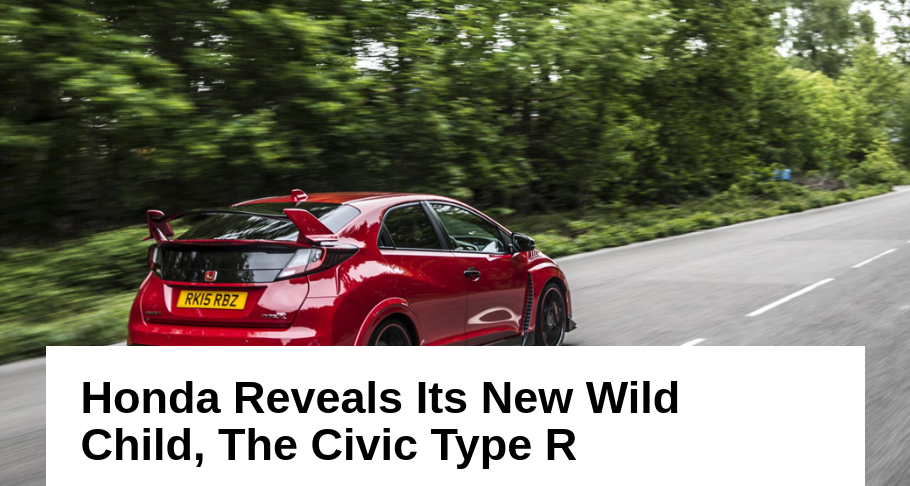Give a one-word or one-phrase response to the question: 
What is the registration country of the car?

UK